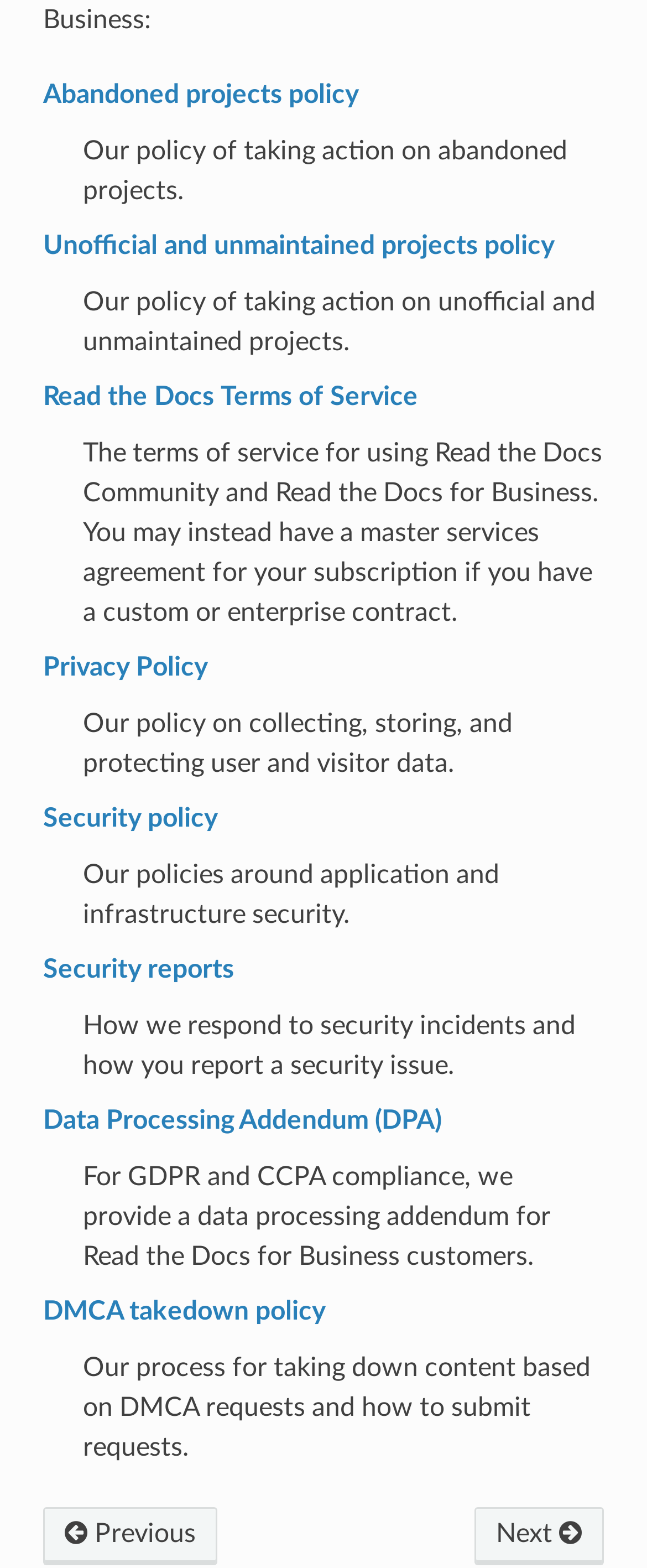Specify the bounding box coordinates (top-left x, top-left y, bottom-right x, bottom-right y) of the UI element in the screenshot that matches this description: Privacy Policy

[0.066, 0.417, 0.32, 0.434]